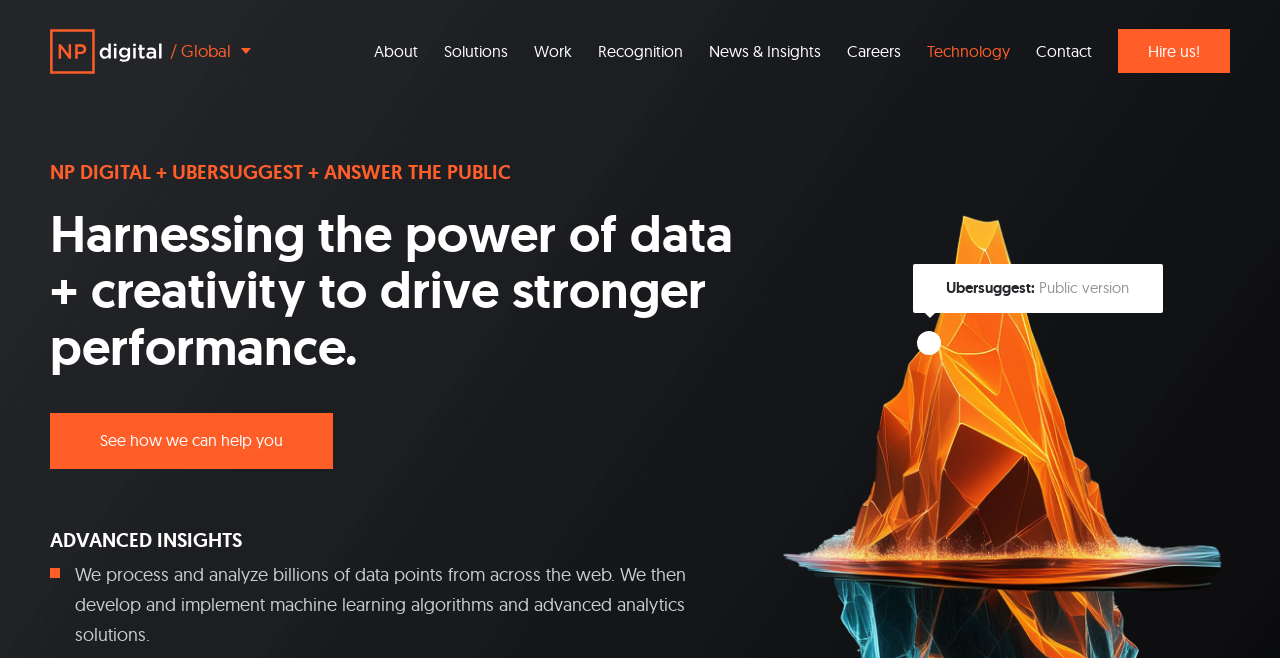Please identify the coordinates of the bounding box that should be clicked to fulfill this instruction: "Click on About".

[0.282, 0.011, 0.337, 0.144]